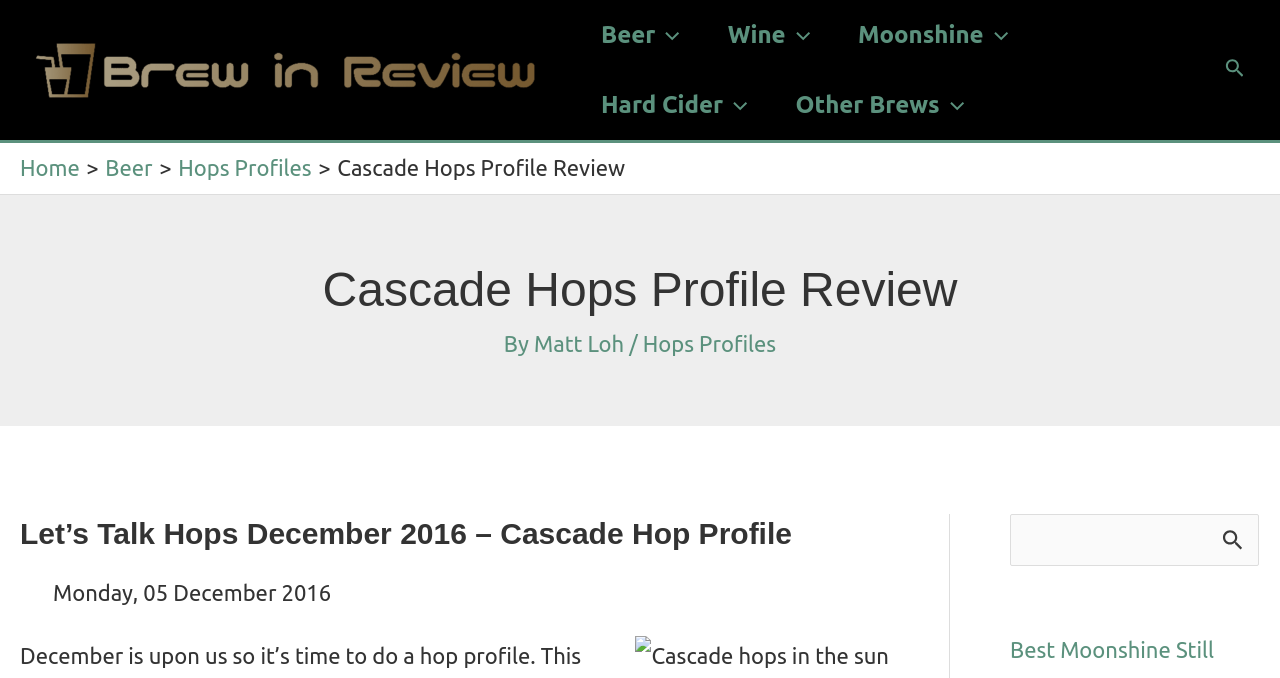Show the bounding box coordinates of the region that should be clicked to follow the instruction: "Search for something."

[0.957, 0.083, 0.973, 0.124]